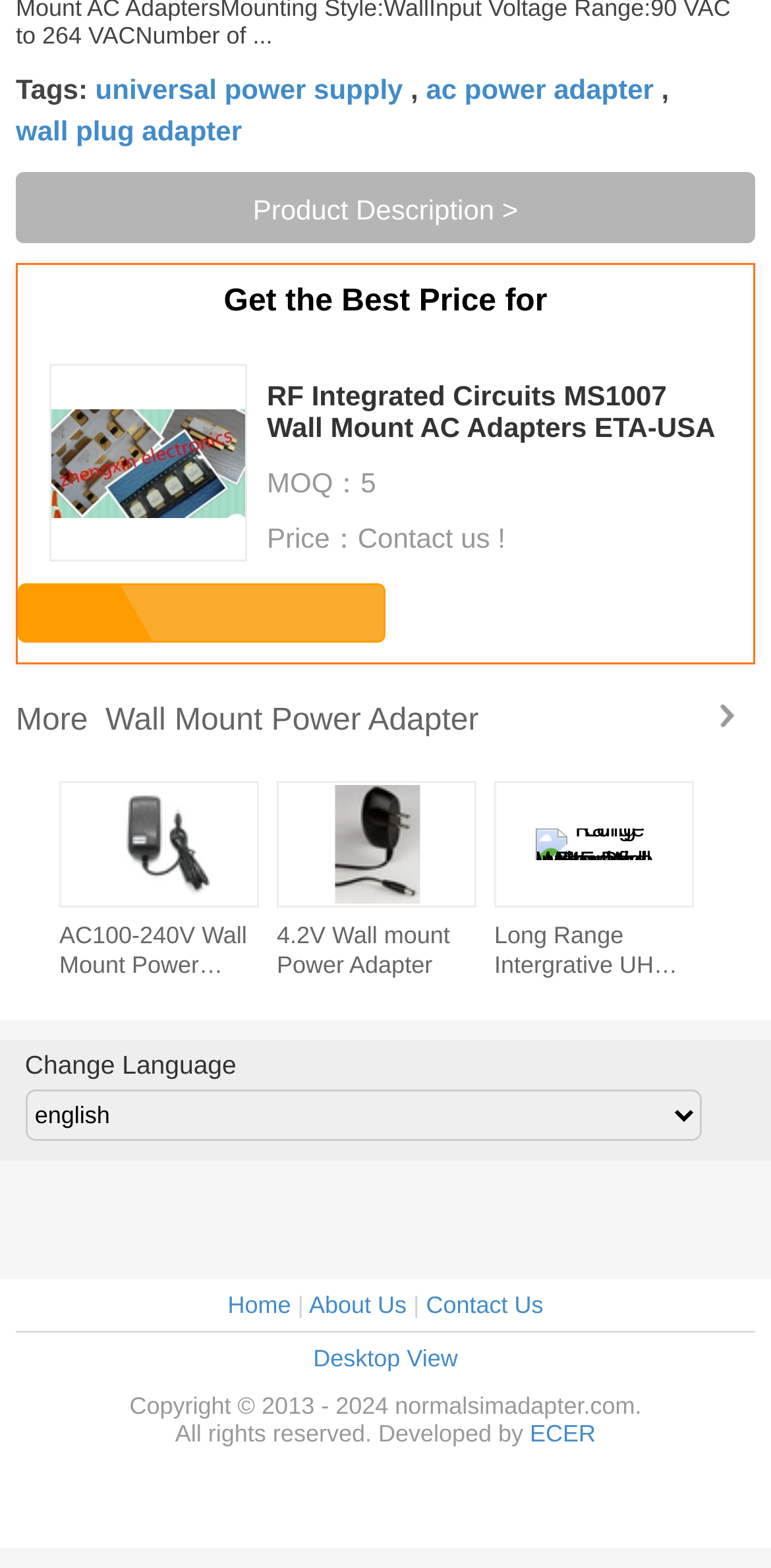Pinpoint the bounding box coordinates of the area that must be clicked to complete this instruction: "Explore more wall mount power adapters".

[0.021, 0.43, 0.979, 0.478]